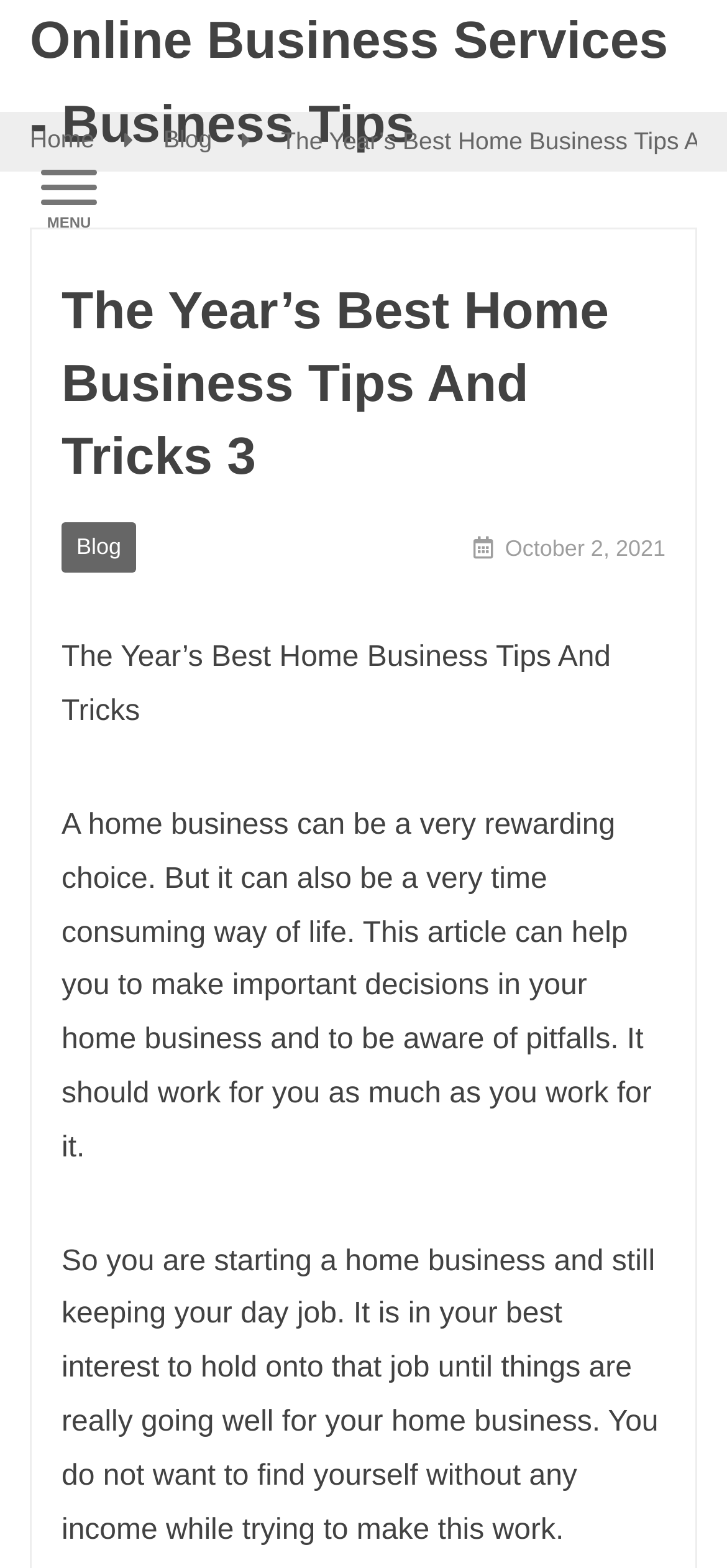Please find the bounding box for the UI element described by: "Blog".

[0.225, 0.078, 0.292, 0.103]